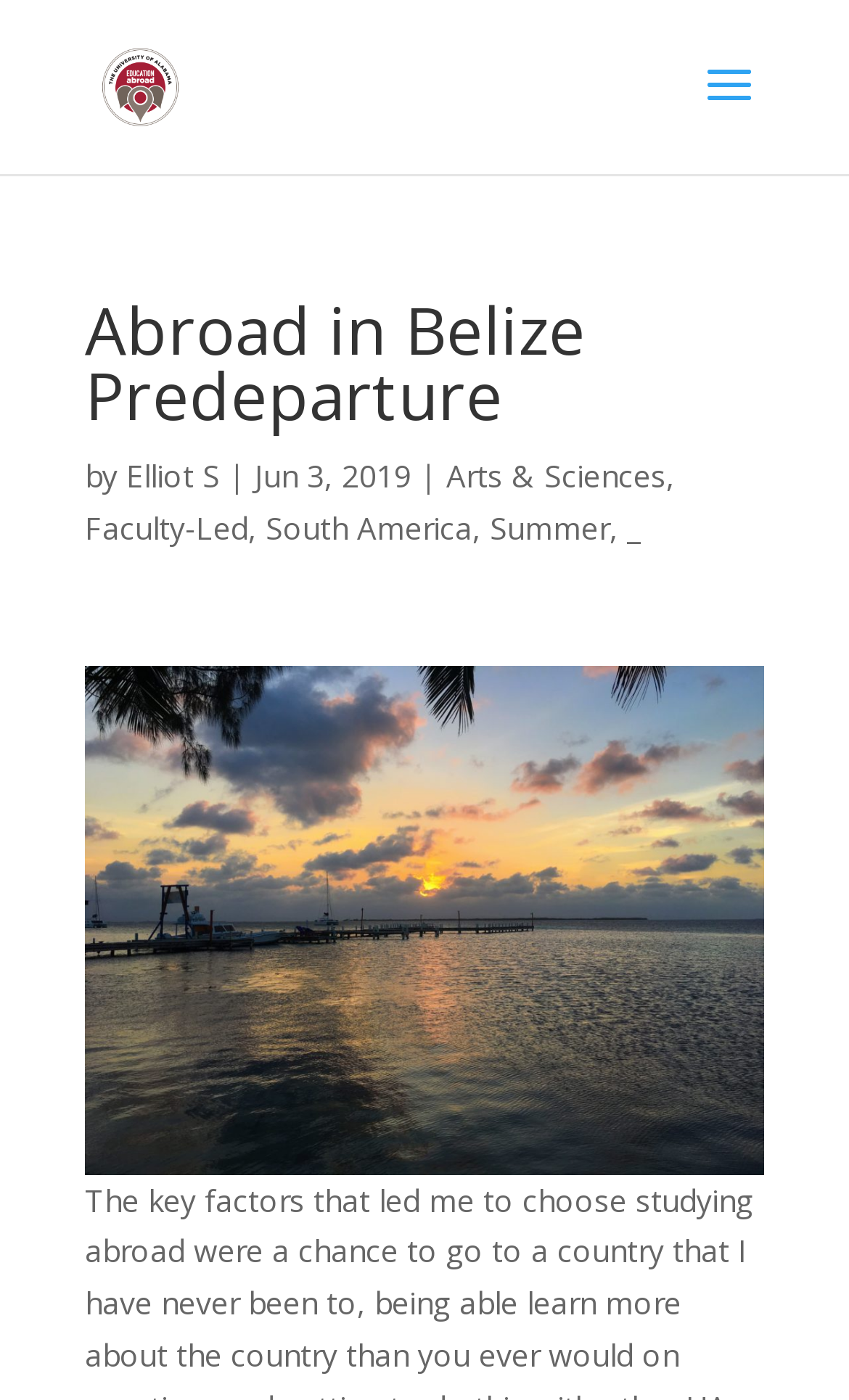Identify the bounding box coordinates of the area that should be clicked in order to complete the given instruction: "Search for study abroad programs". The bounding box coordinates should be four float numbers between 0 and 1, i.e., [left, top, right, bottom].

[0.5, 0.0, 0.9, 0.002]